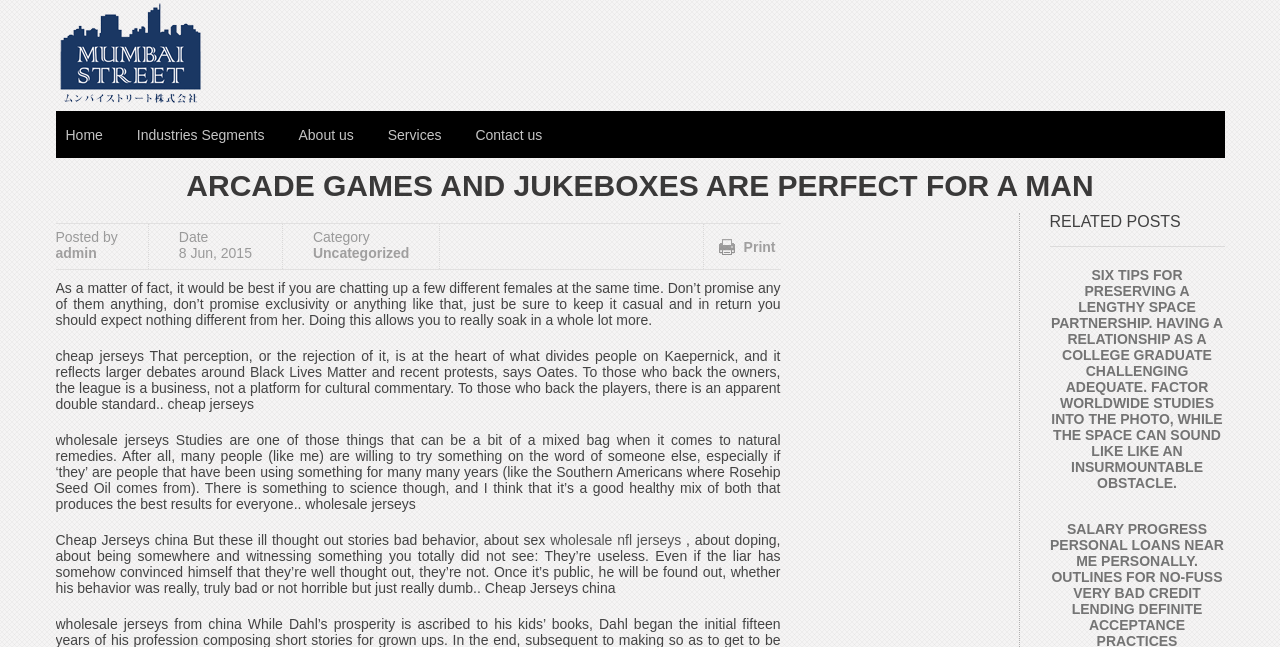Find the bounding box coordinates for the area that must be clicked to perform this action: "Print the current page".

[0.561, 0.369, 0.606, 0.394]